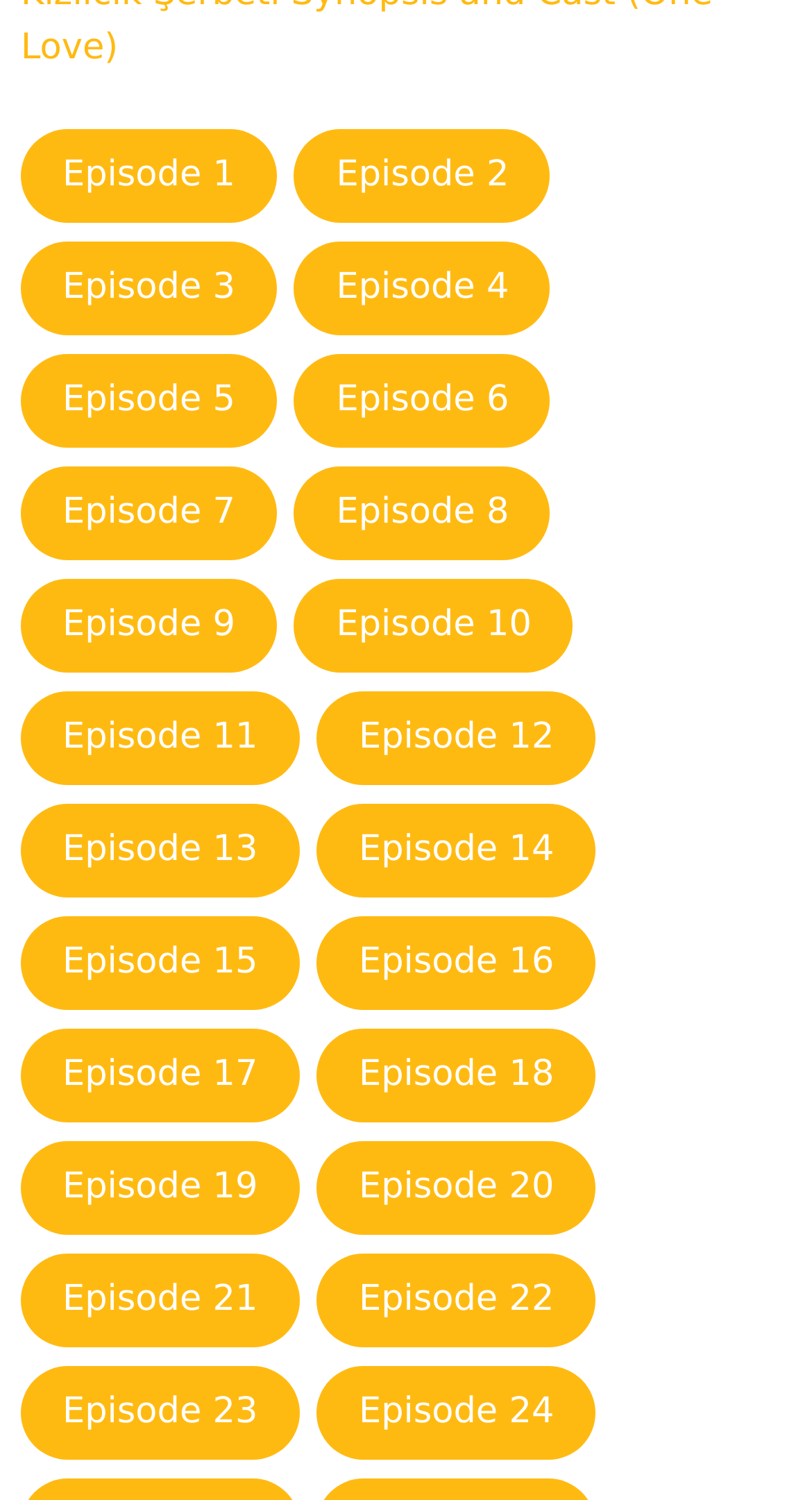Is there a specific episode that stands out?
Please give a detailed and elaborate explanation in response to the question.

I analyzed the episode links and their bounding box coordinates, but I didn't find any episode that stands out or is highlighted differently from the others. They all appear to be equally prominent.